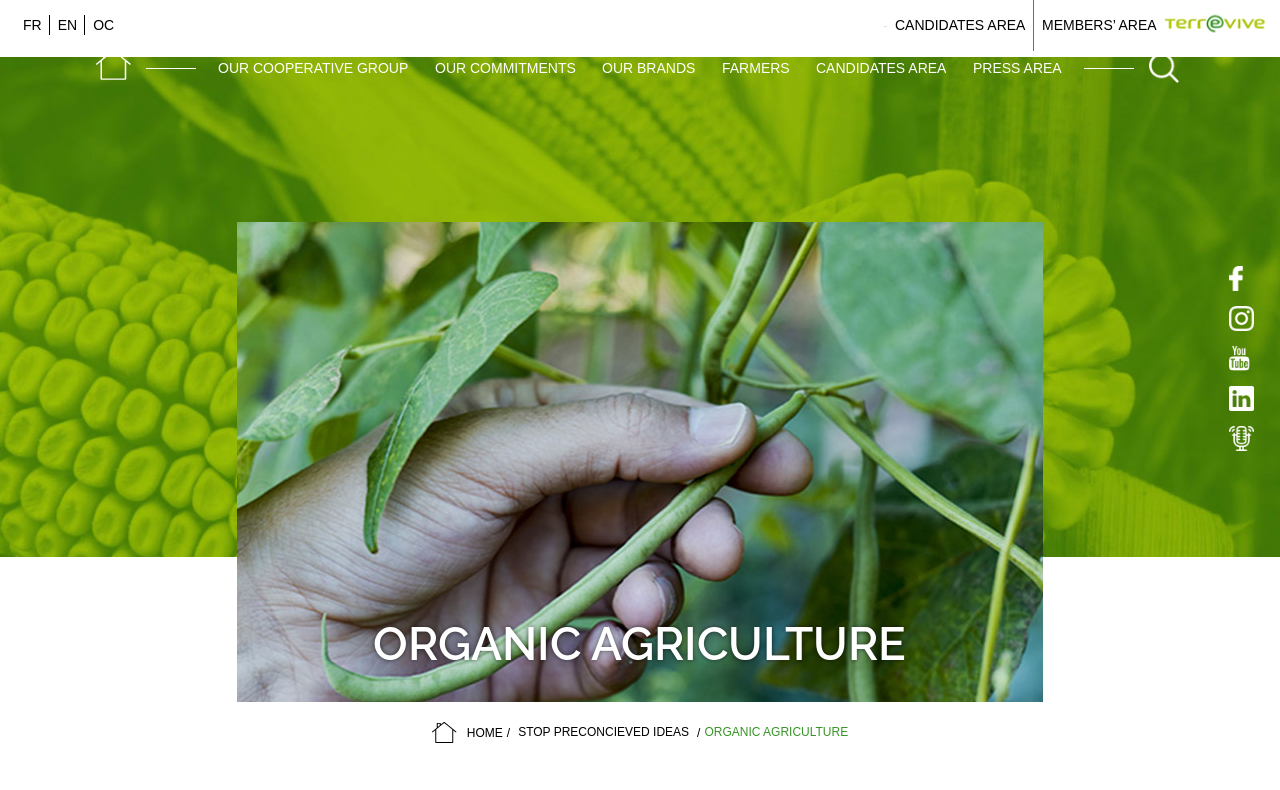Please determine the bounding box coordinates of the element to click in order to execute the following instruction: "Switch to French language". The coordinates should be four float numbers between 0 and 1, specified as [left, top, right, bottom].

[0.012, 0.013, 0.039, 0.077]